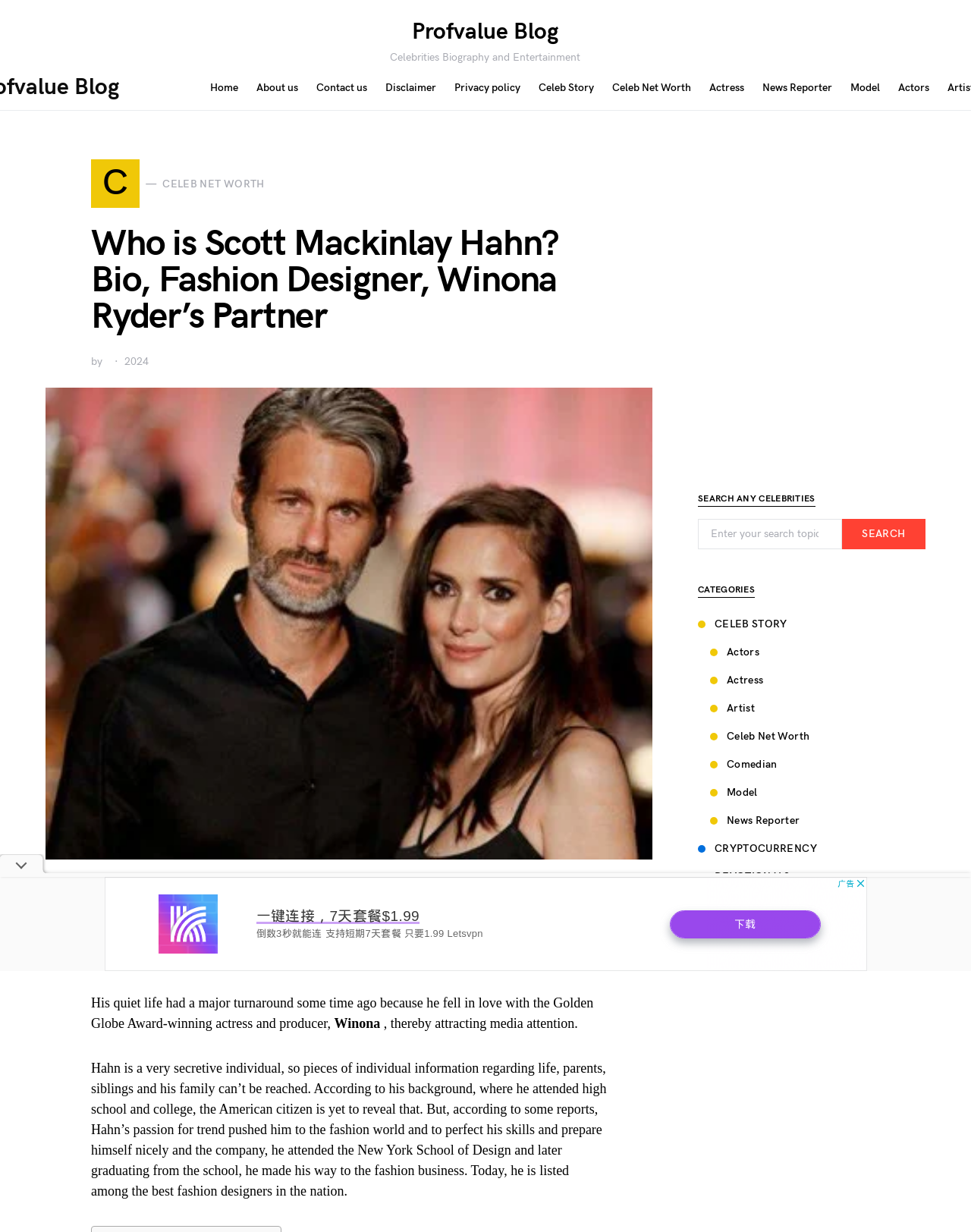Extract the text of the main heading from the webpage.

Who is Scott Mackinlay Hahn? Bio, Fashion Designer, Winona Ryder’s Partner